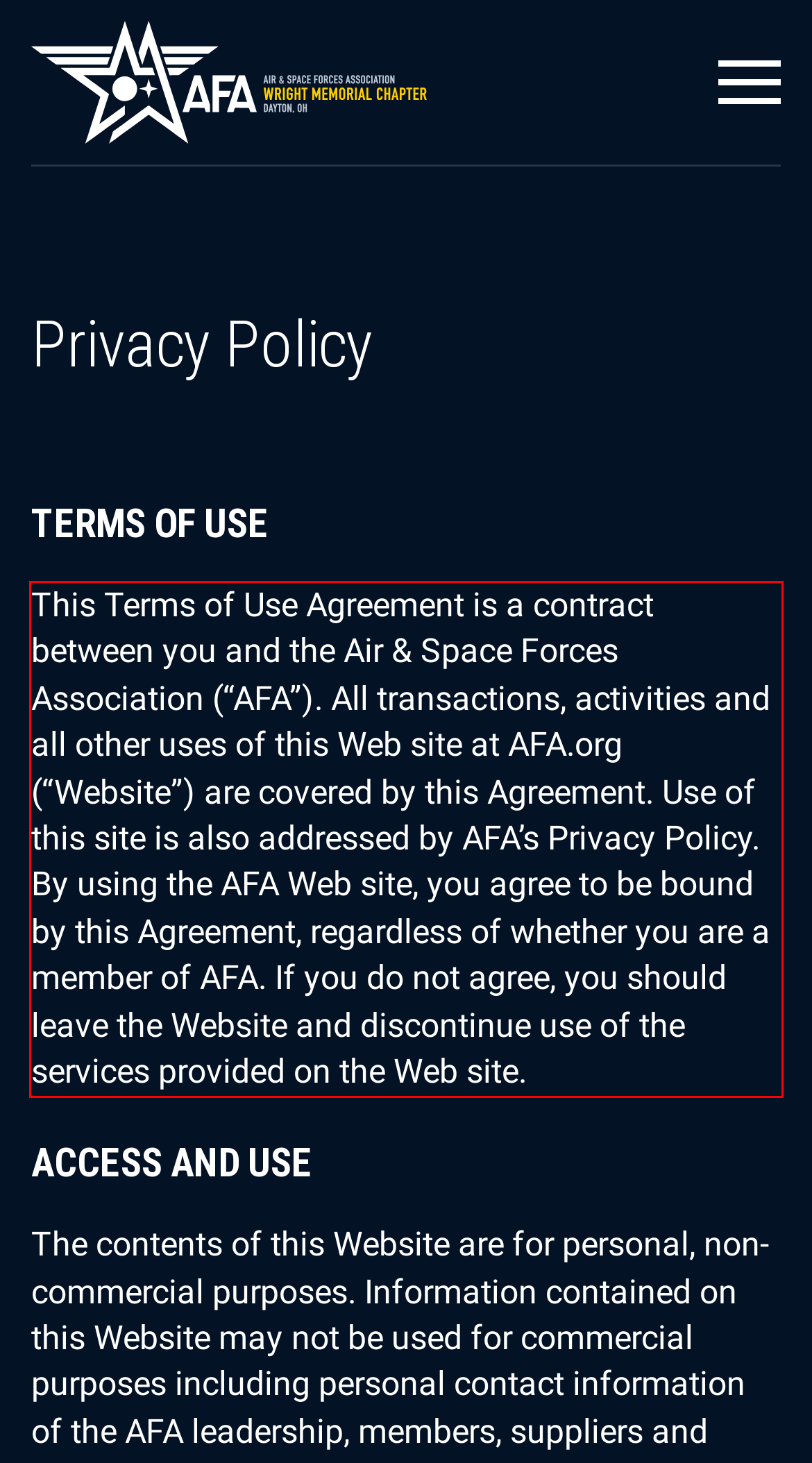You are presented with a screenshot containing a red rectangle. Extract the text found inside this red bounding box.

This Terms of Use Agreement is a contract between you and the Air & Space Forces Association (“AFA”). All transactions, activities and all other uses of this Web site at AFA.org (“Website”) are covered by this Agreement. Use of this site is also addressed by AFA’s Privacy Policy. By using the AFA Web site, you agree to be bound by this Agreement, regardless of whether you are a member of AFA. If you do not agree, you should leave the Website and discontinue use of the services provided on the Web site.